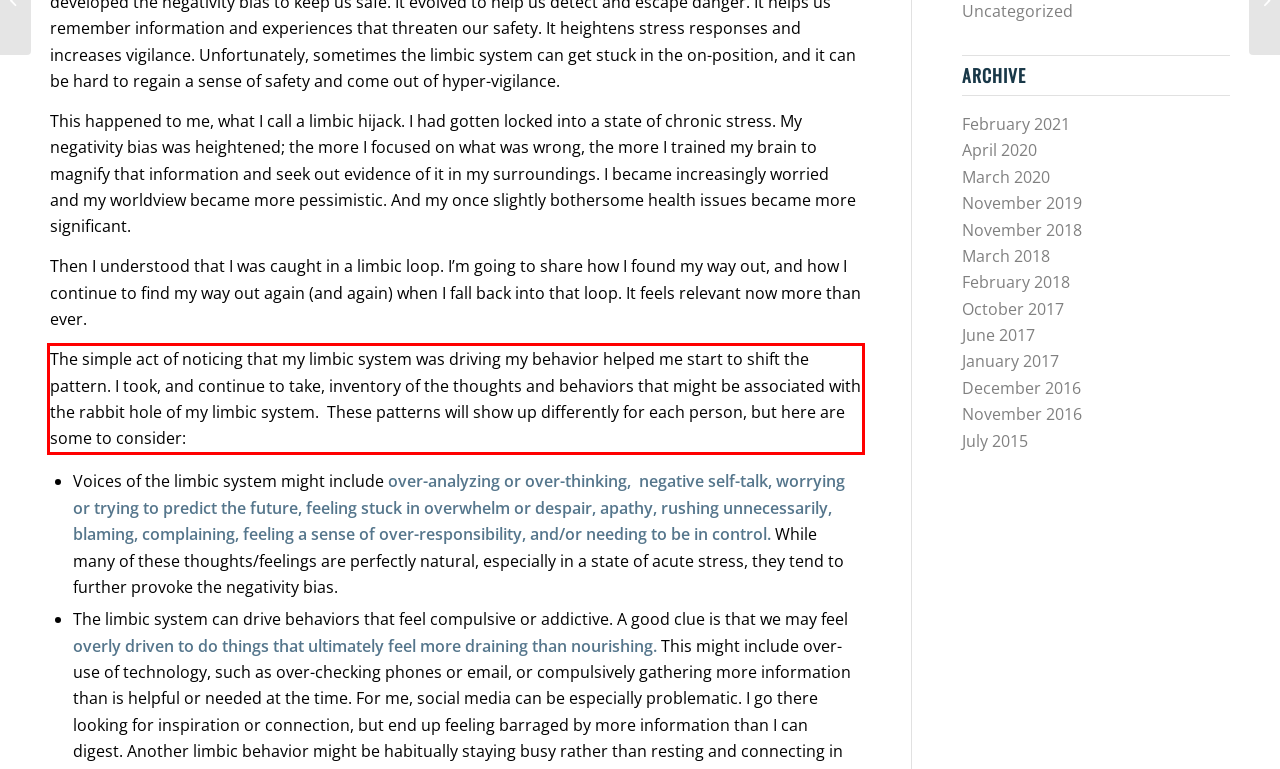Please examine the webpage screenshot containing a red bounding box and use OCR to recognize and output the text inside the red bounding box.

The simple act of noticing that my limbic system was driving my behavior helped me start to shift the pattern. I took, and continue to take, inventory of the thoughts and behaviors that might be associated with the rabbit hole of my limbic system. These patterns will show up differently for each person, but here are some to consider: